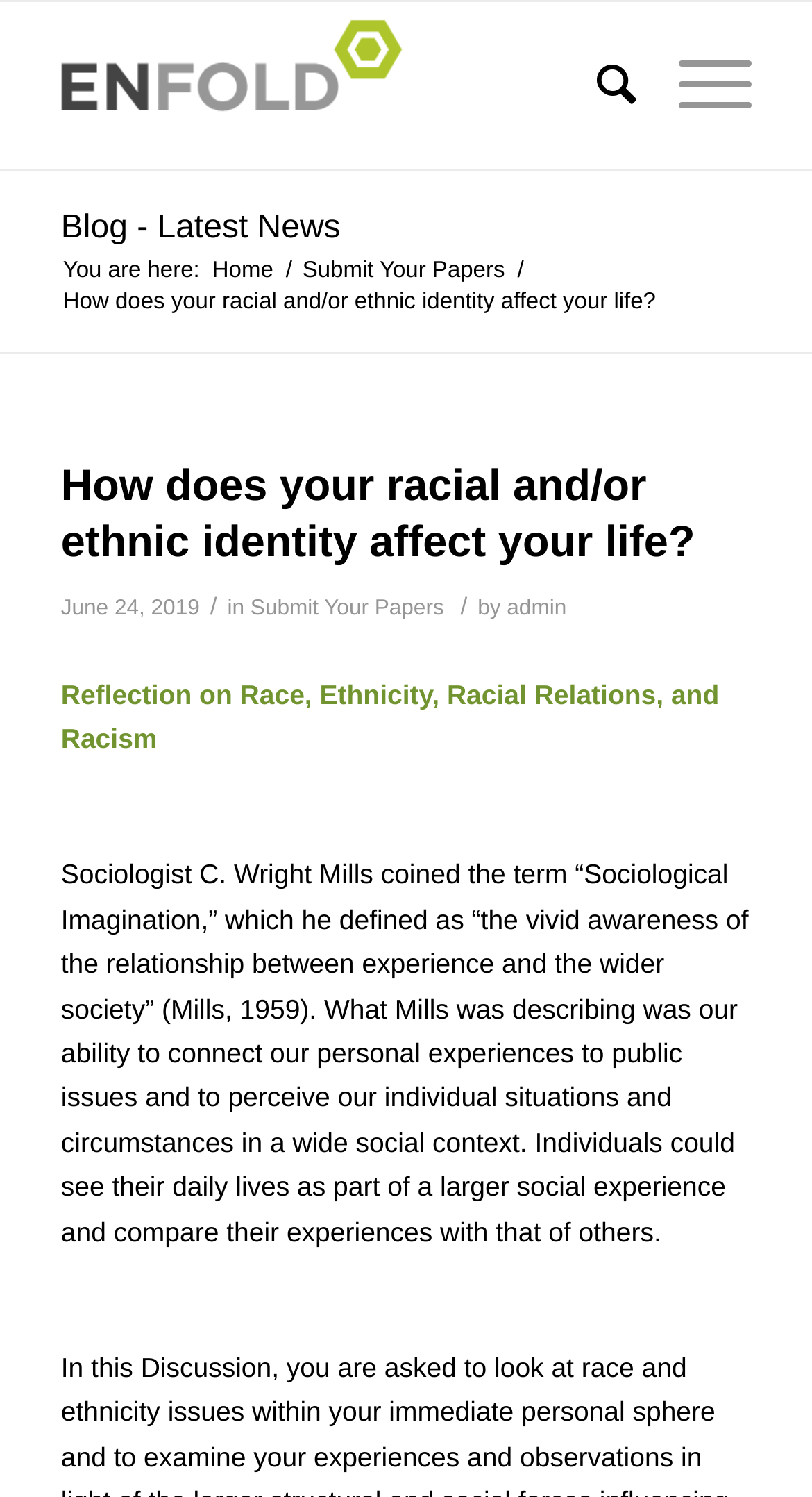What is the concept mentioned in the article?
Answer the question using a single word or phrase, according to the image.

Sociological Imagination